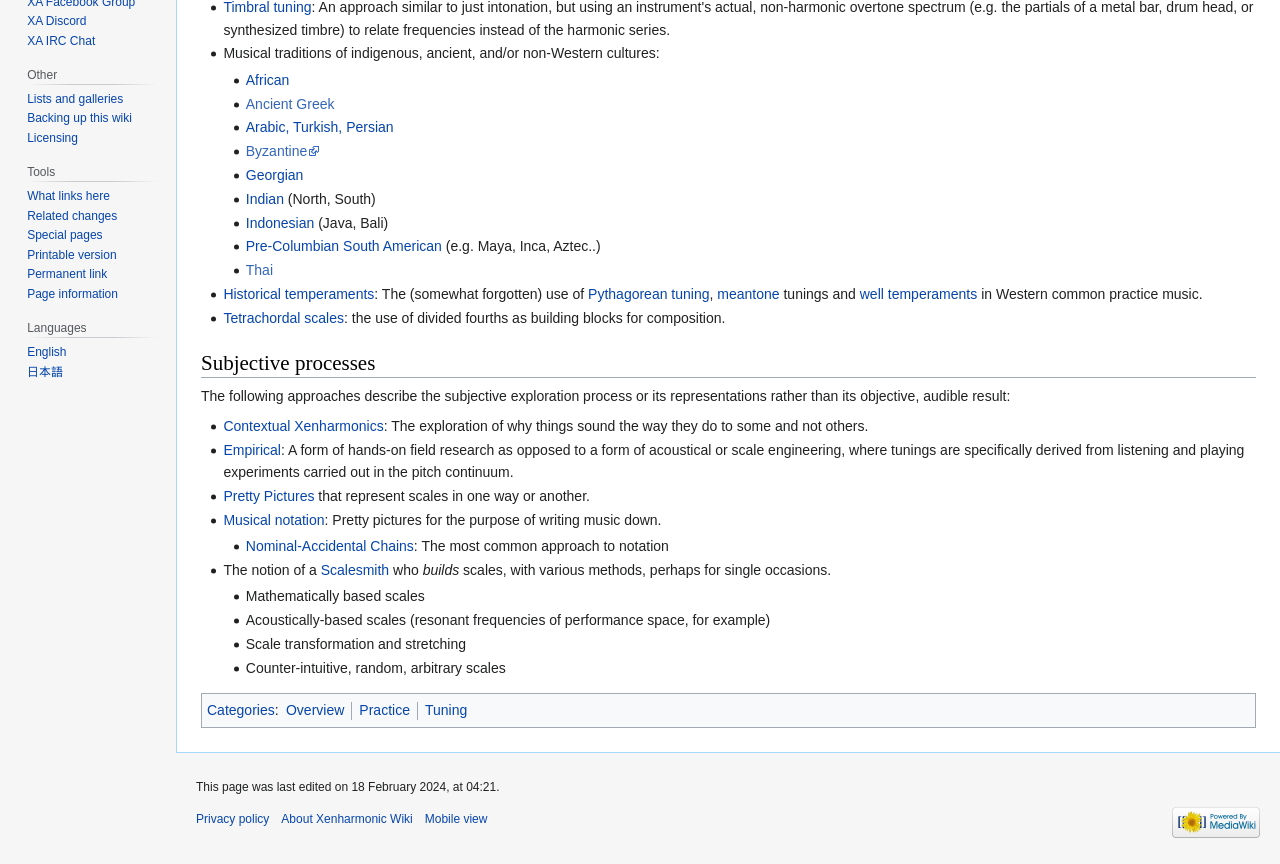Find the bounding box coordinates for the element described here: "Lists and galleries".

[0.021, 0.106, 0.096, 0.123]